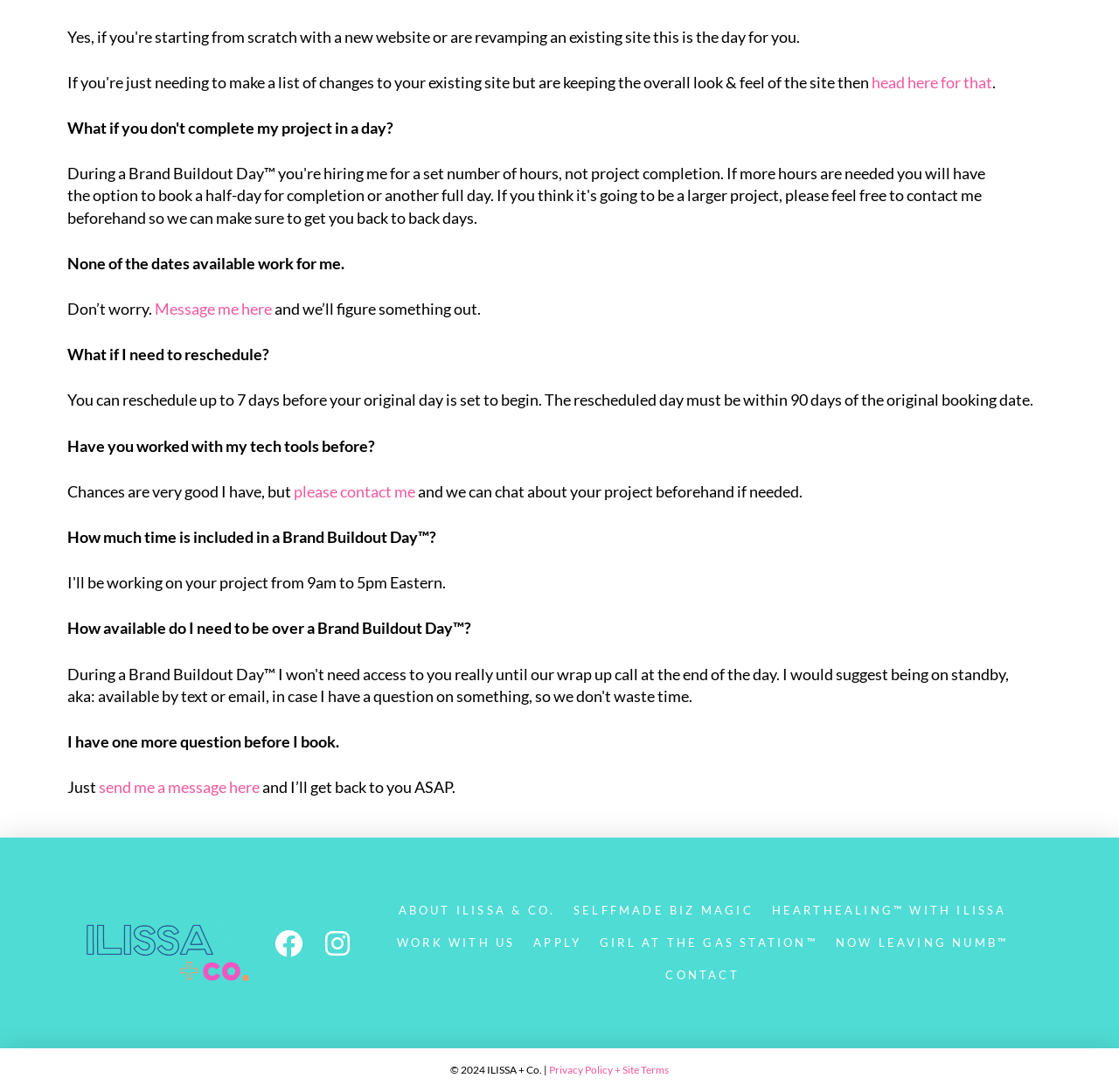Determine the bounding box for the HTML element described here: "head here for that". The coordinates should be given as [left, top, right, bottom] with each number being a float between 0 and 1.

[0.779, 0.066, 0.887, 0.084]